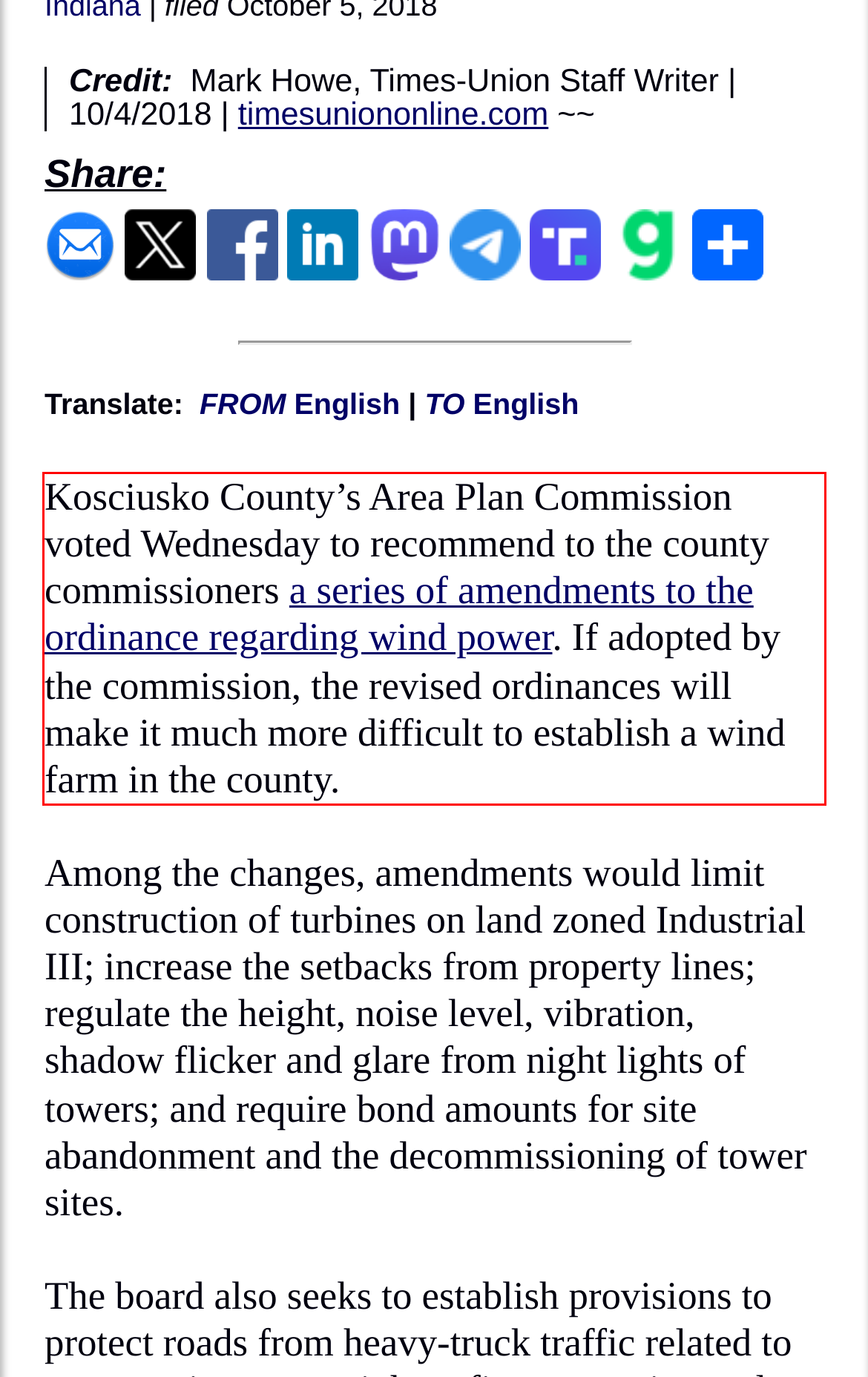Examine the webpage screenshot, find the red bounding box, and extract the text content within this marked area.

Kosciusko County’s Area Plan Commission voted Wednesday to recommend to the county commissioners a series of amendments to the ordinance regarding wind power. If adopted by the commission, the revised ordinances will make it much more difficult to establish a wind farm in the county.